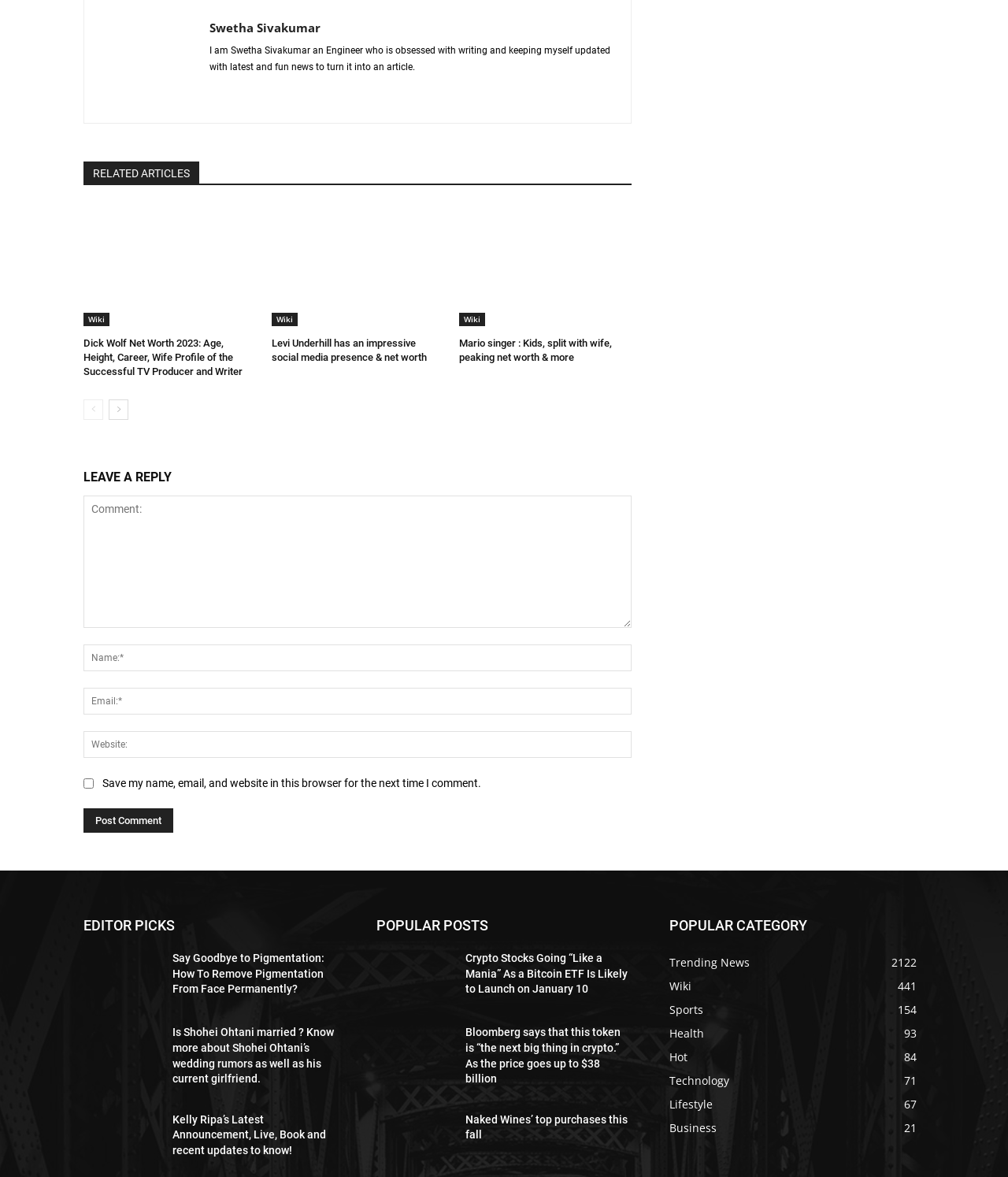Find the bounding box coordinates of the element's region that should be clicked in order to follow the given instruction: "Read the 'Say Goodbye to Pigmentation' article". The coordinates should consist of four float numbers between 0 and 1, i.e., [left, top, right, bottom].

[0.171, 0.808, 0.336, 0.847]